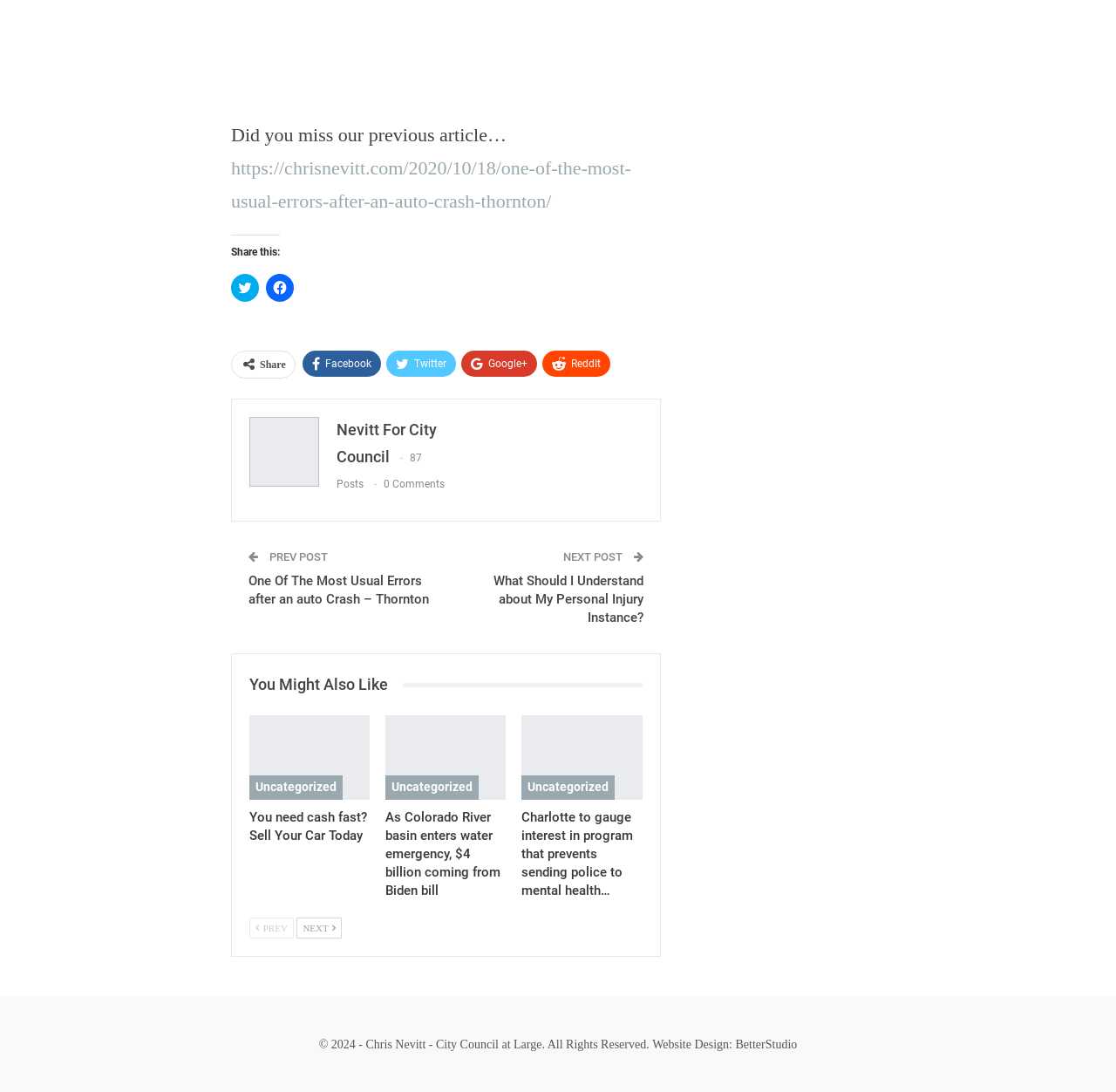Respond to the question below with a concise word or phrase:
What is the title of the previous post?

One Of The Most Usual Errors after an auto Crash – Thornton